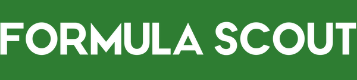Describe all elements and aspects of the image.

The image prominently features the logo of "Formula Scout," set against a vibrant green background. The logo is styled in bold white lettering, showcasing the brand's identity in the motorsport community. As a platform dedicated to covering various formula racing series, including junior categories, Formula Scout serves as an essential resource for fans and stakeholders looking for news, insights, and updates on emerging drivers and race events. The combination of the distinct font and the contrasting background color enhances visibility and recognition, making it a defining visual element of the homepage.